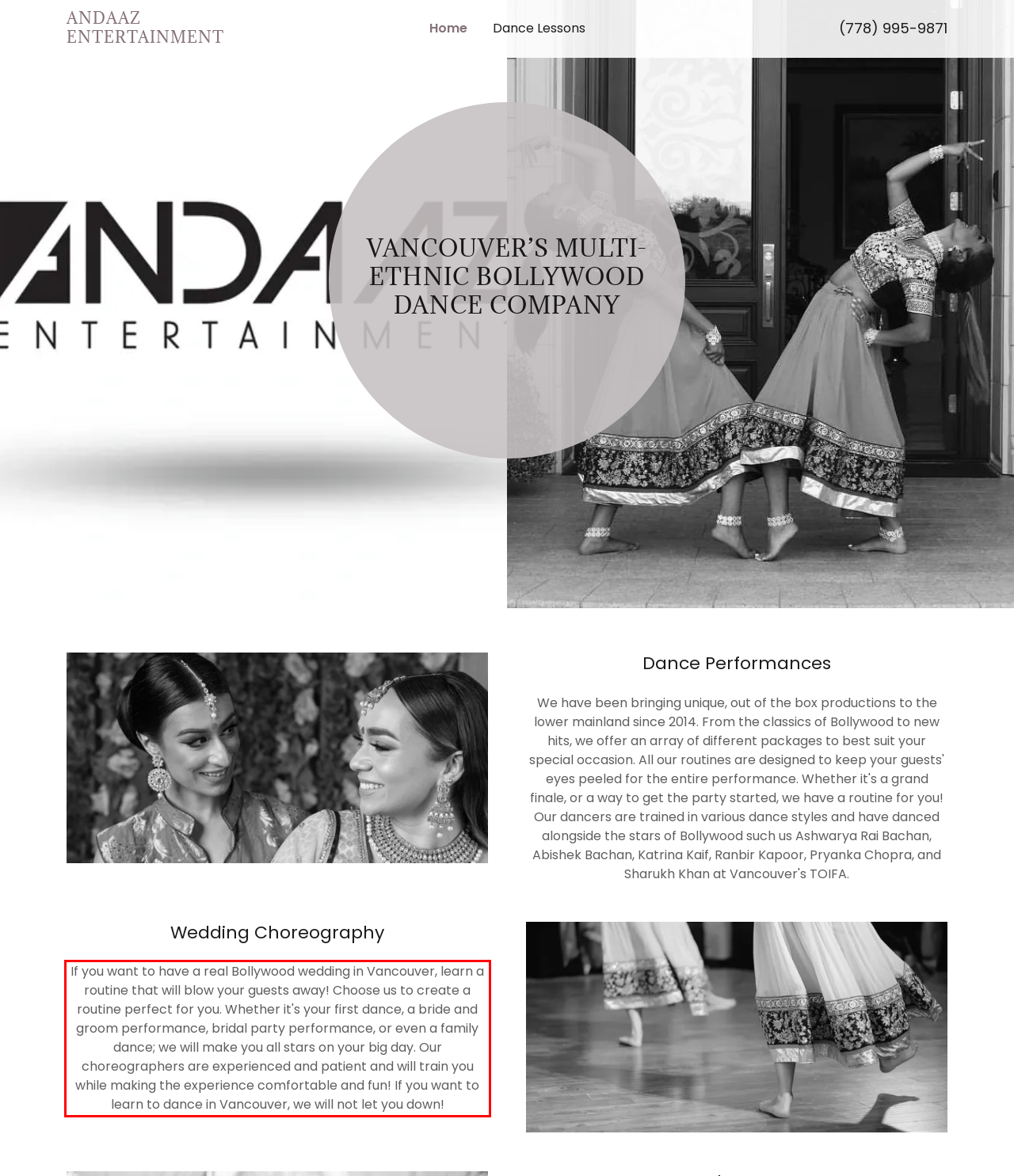Given a webpage screenshot, identify the text inside the red bounding box using OCR and extract it.

If you want to have a real Bollywood wedding in Vancouver, learn a routine that will blow your guests away! Choose us to create a routine perfect for you. Whether it's your first dance, a bride and groom performance, bridal party performance, or even a family dance; we will make you all stars on your big day. Our choreographers are experienced and patient and will train you while making the experience comfortable and fun! If you want to learn to dance in Vancouver, we will not let you down!